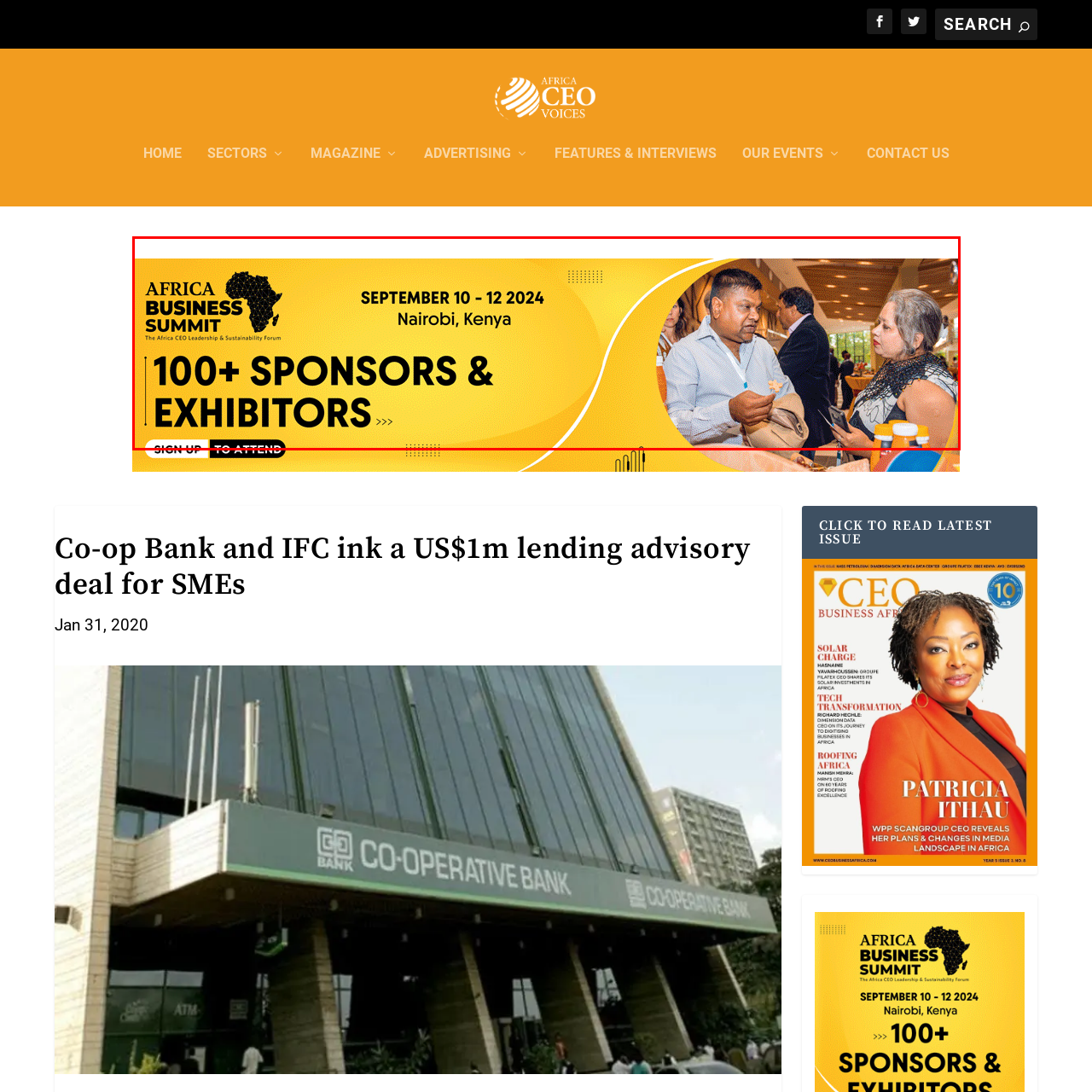Provide an in-depth caption for the image inside the red boundary.

The image promotes the upcoming Africa Business Summit, scheduled for September 10-12, 2024, in Nairobi, Kenya. The vibrant yellow background emphasizes the event’s dynamic nature, while bold text highlights the participation of over 100 sponsors and exhibitors, underscoring the summit's significance. Visual elements include engaging photographs of attendees networking, showcasing the collaborative spirit and professional atmosphere expected at the event. This summit is positioned as a major platform for business leaders and stakeholders, inviting participation with a clear call to action: "SIGN UP TO ATTEND."